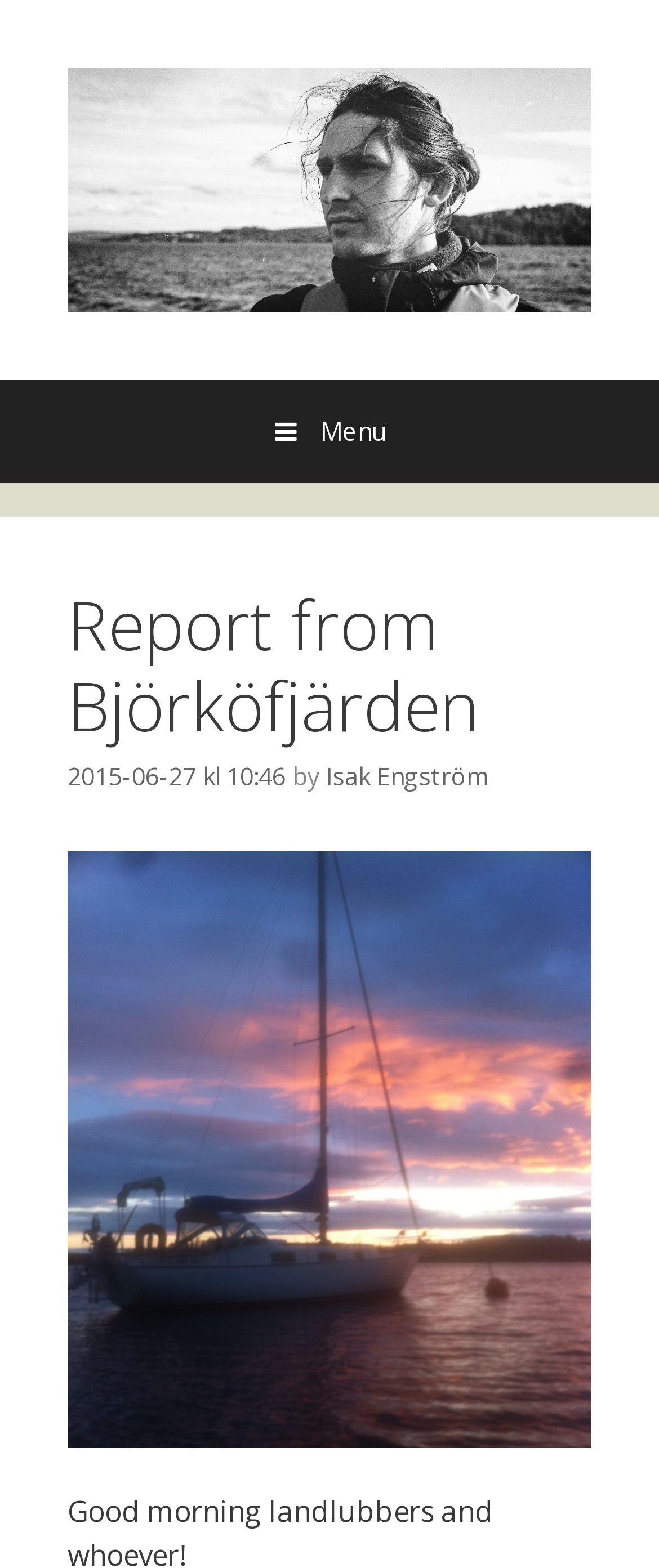What is the date of the report?
Using the picture, provide a one-word or short phrase answer.

2015-06-27